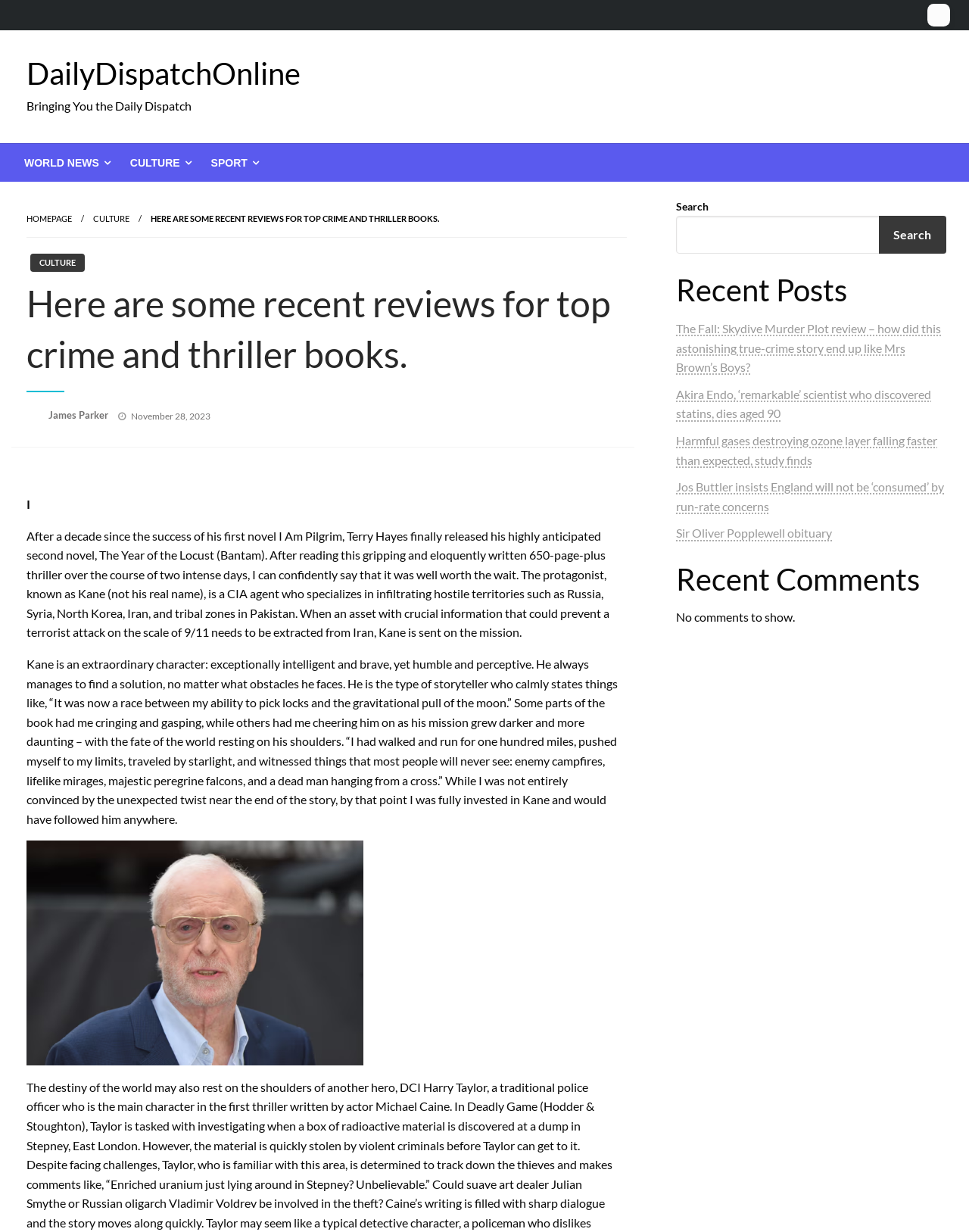How many recent comments are shown on the webpage?
Please answer the question with as much detail as possible using the screenshot.

I determined the answer by reading the text 'No comments to show.' which indicates that there are no recent comments shown on the webpage.